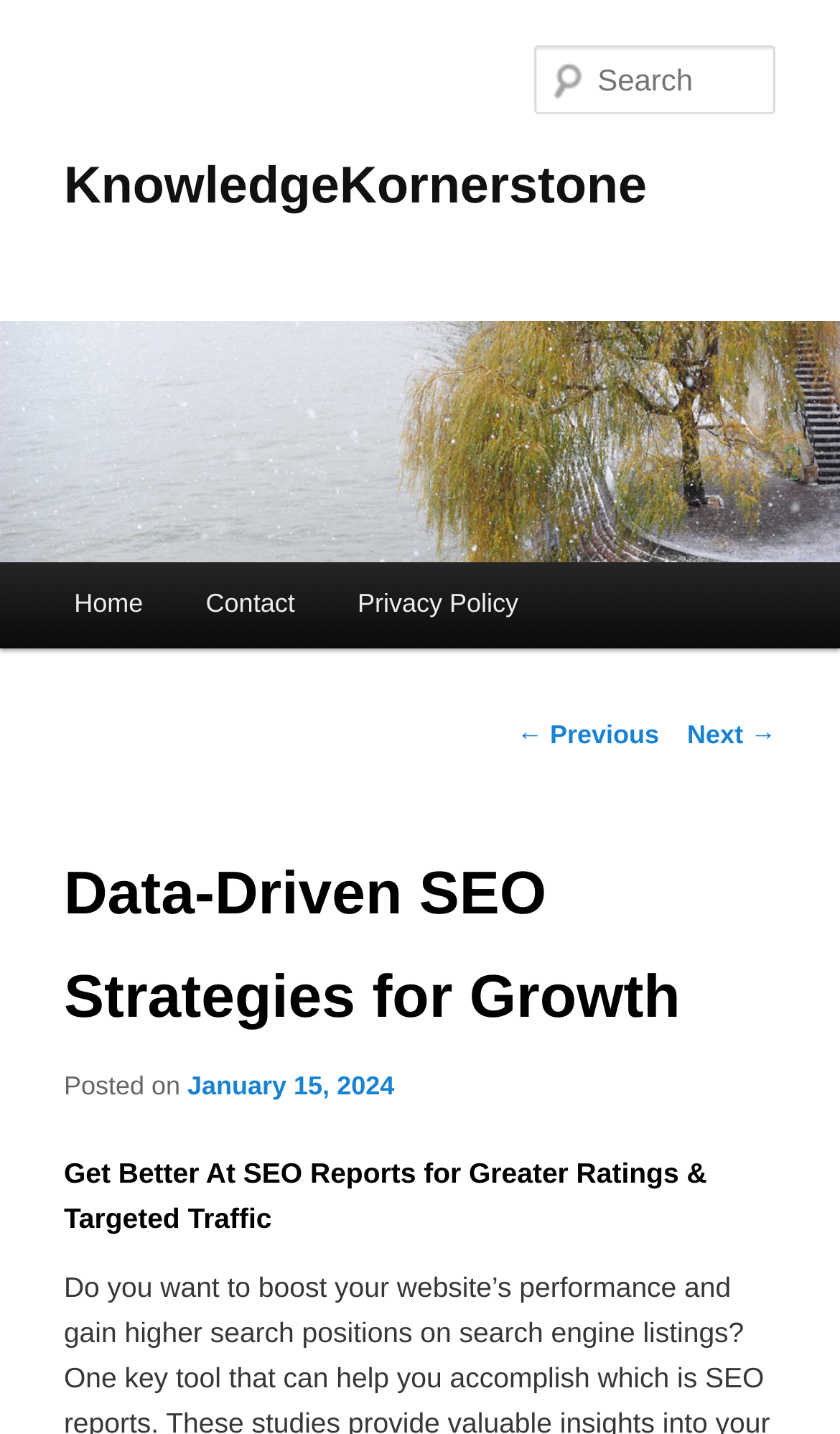Offer a comprehensive description of the webpage’s content and structure.

The webpage is about Data-Driven SEO Strategies for Growth, as indicated by the title "Data-Driven SEO Strategies for Growth | KnowledgeKornerstone". 

At the top left corner, there is a link to "Skip to primary content". Below it, there is a heading "KnowledgeKornerstone" with a link to the same name, which is likely the website's logo. 

To the right of the logo, there is a link to "KnowledgeKornerstone" with an accompanying image. 

A search box is located near the top right corner, labeled as "Search". 

Below the search box, there is a heading "Main menu" with links to "Home", "Contact", and "Privacy Policy" arranged horizontally. 

Further down, there is a section with a heading "Post navigation" containing links to "← Previous" and "Next →". 

The main content of the webpage is divided into sections. The first section has a heading "Data-Driven SEO Strategies for Growth" and a subheading "Posted on January 15, 2024". 

The second section has a heading "Get Better At SEO Reports for Greater Ratings & Targeted Traffic".